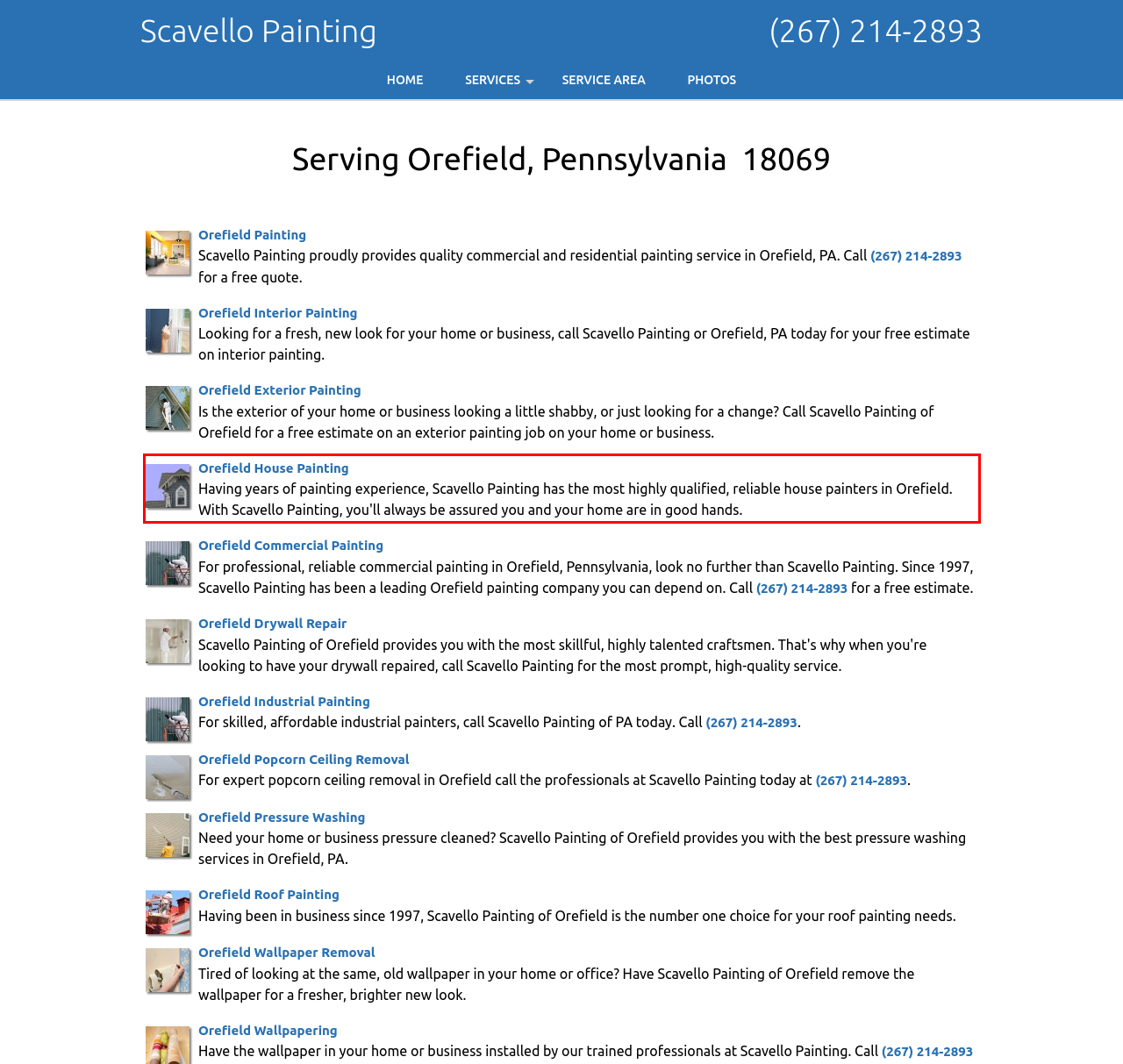Examine the webpage screenshot and use OCR to recognize and output the text within the red bounding box.

Orefield House Painting Having years of painting experience, Scavello Painting has the most highly qualified, reliable house painters in Orefield. With Scavello Painting, you'll always be assured you and your home are in good hands.